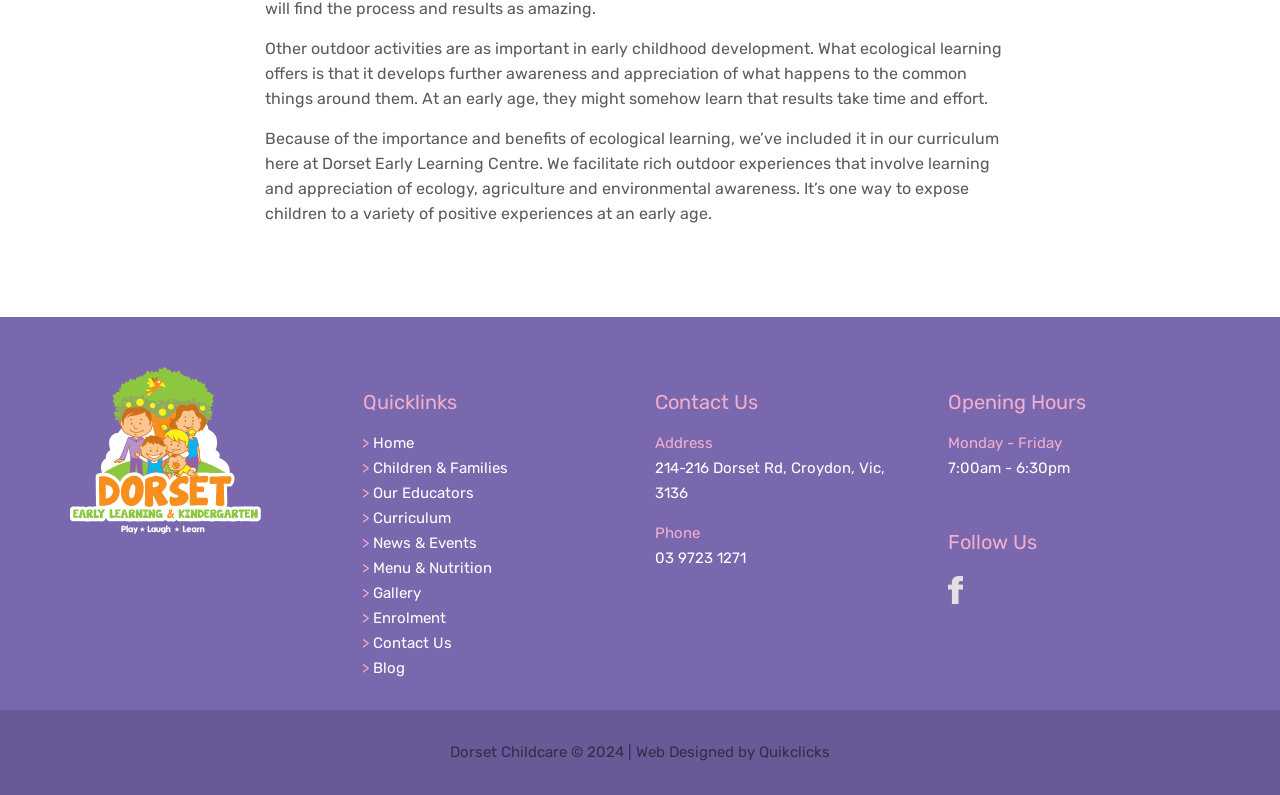Please specify the bounding box coordinates in the format (top-left x, top-left y, bottom-right x, bottom-right y), with values ranging from 0 to 1. Identify the bounding box for the UI component described as follows: Curriculum

[0.291, 0.641, 0.352, 0.663]